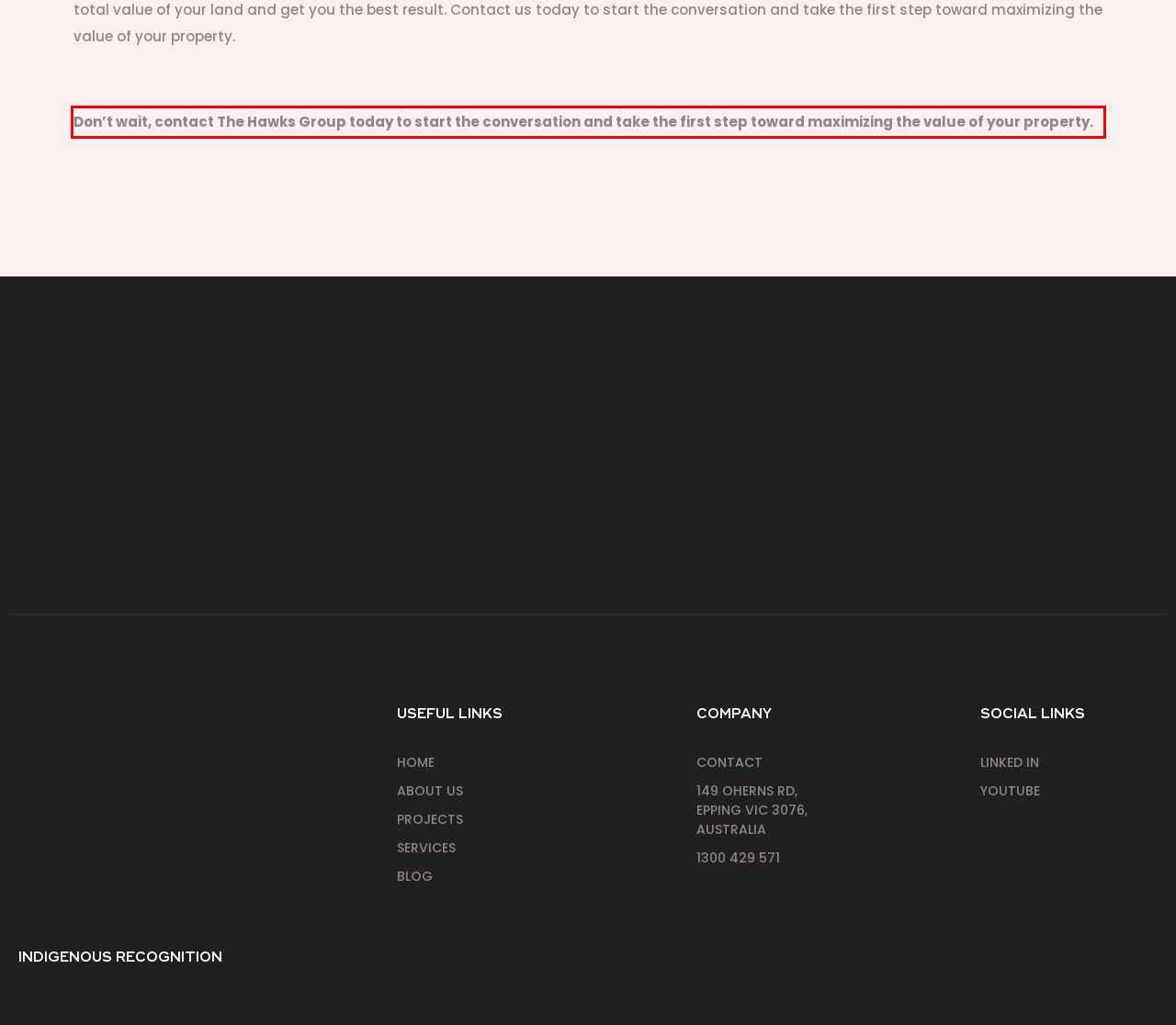Using the provided screenshot of a webpage, recognize the text inside the red rectangle bounding box by performing OCR.

Don’t wait, contact The Hawks Group today to start the conversation and take the first step toward maximizing the value of your property.